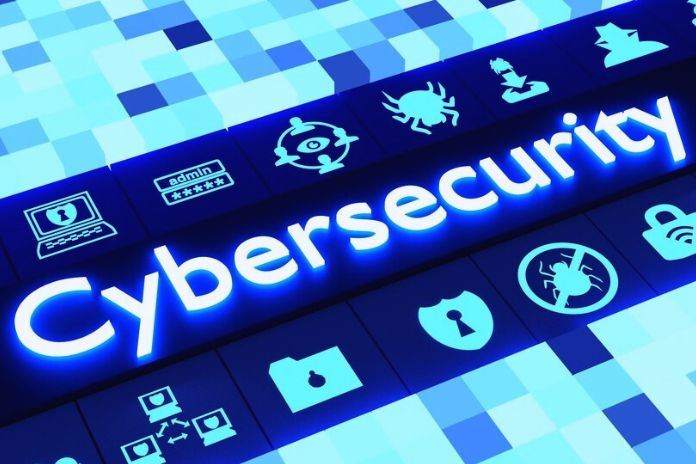What is the purpose of the image?
Refer to the image and provide a one-word or short phrase answer.

To emphasize cybersecurity importance